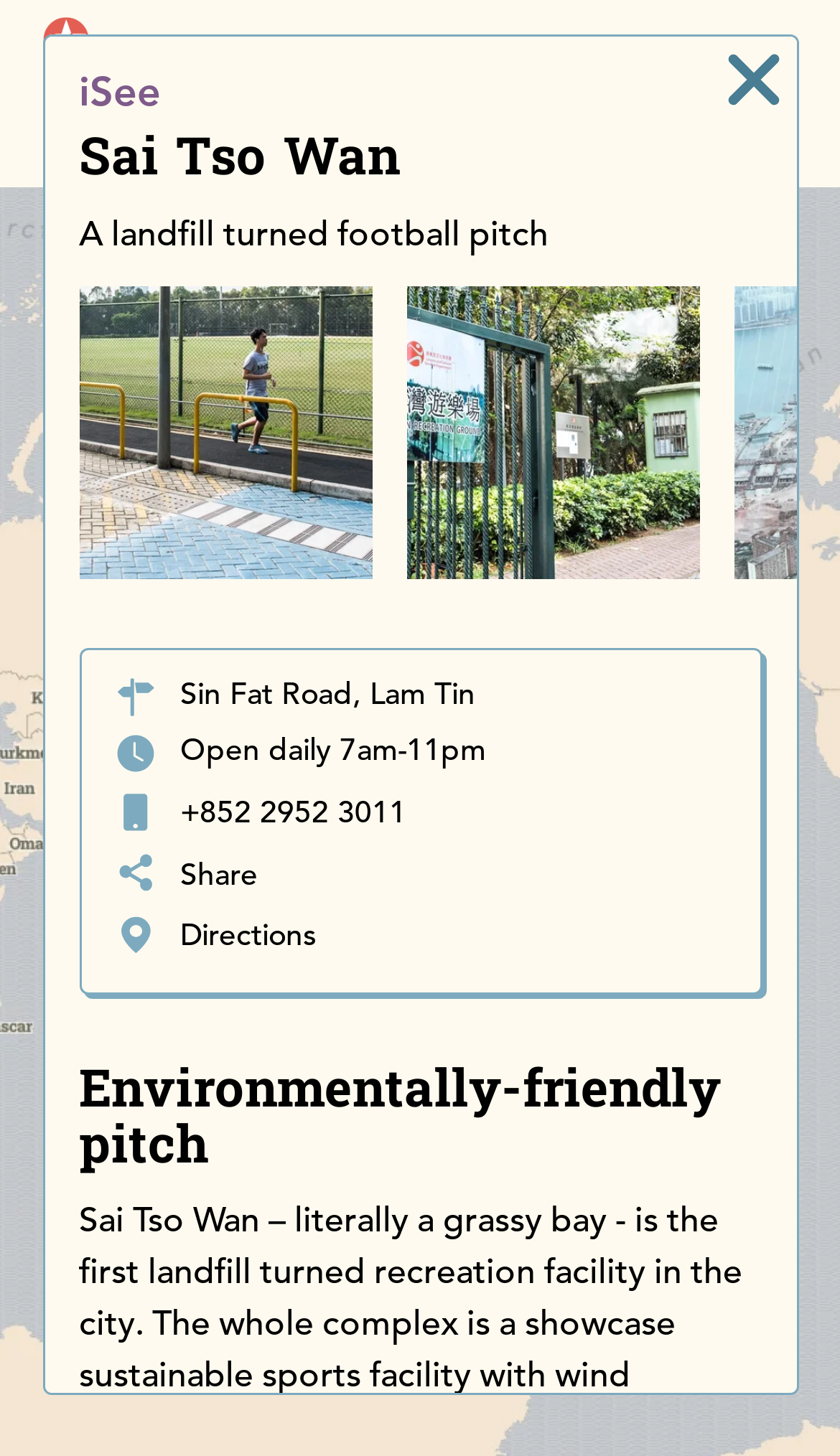Answer the question in one word or a short phrase:
What is the phone number of the football pitch?

+852 2952 3011